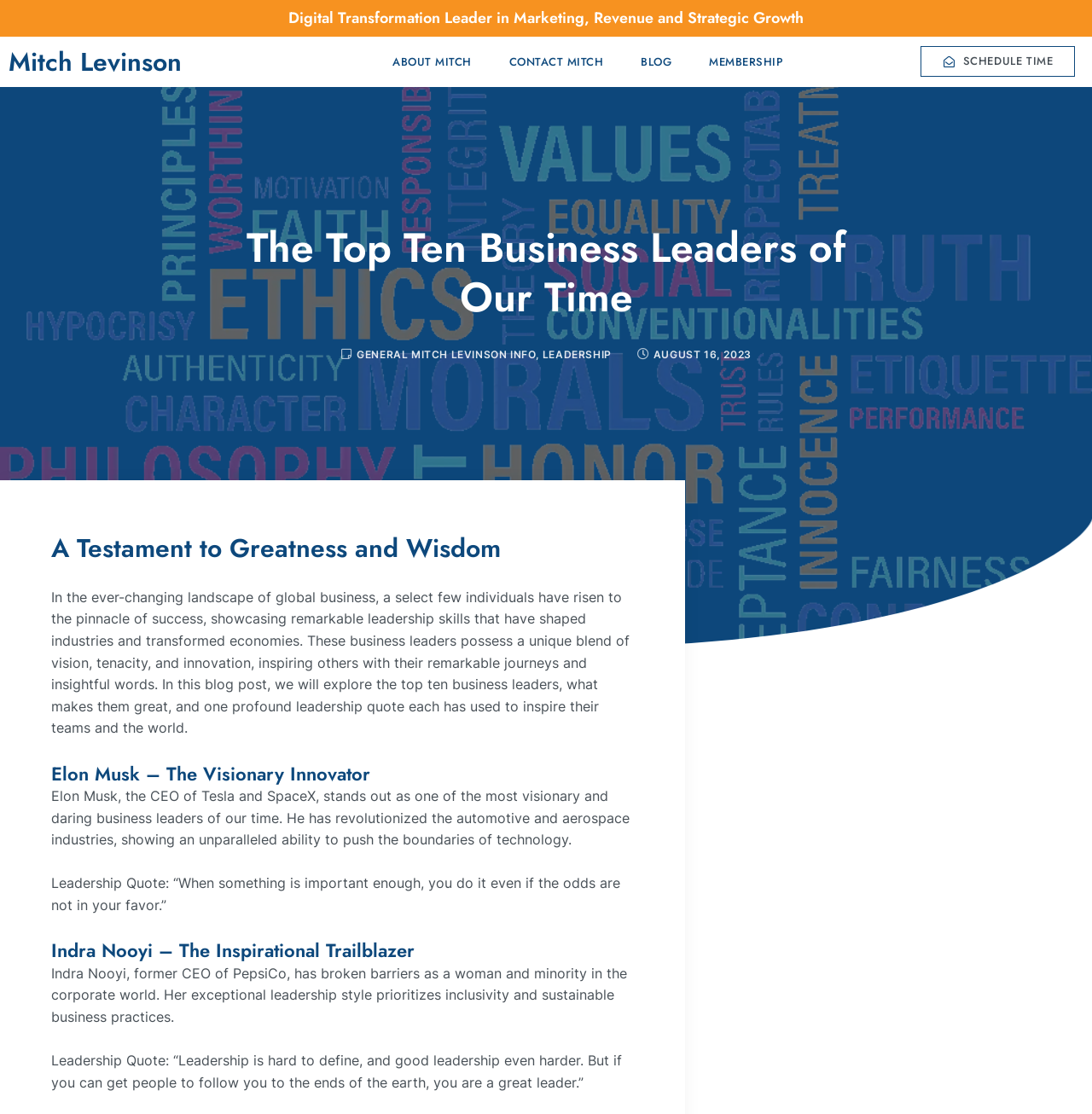Please answer the following query using a single word or phrase: 
How many business leaders are featured in the blog post?

Ten